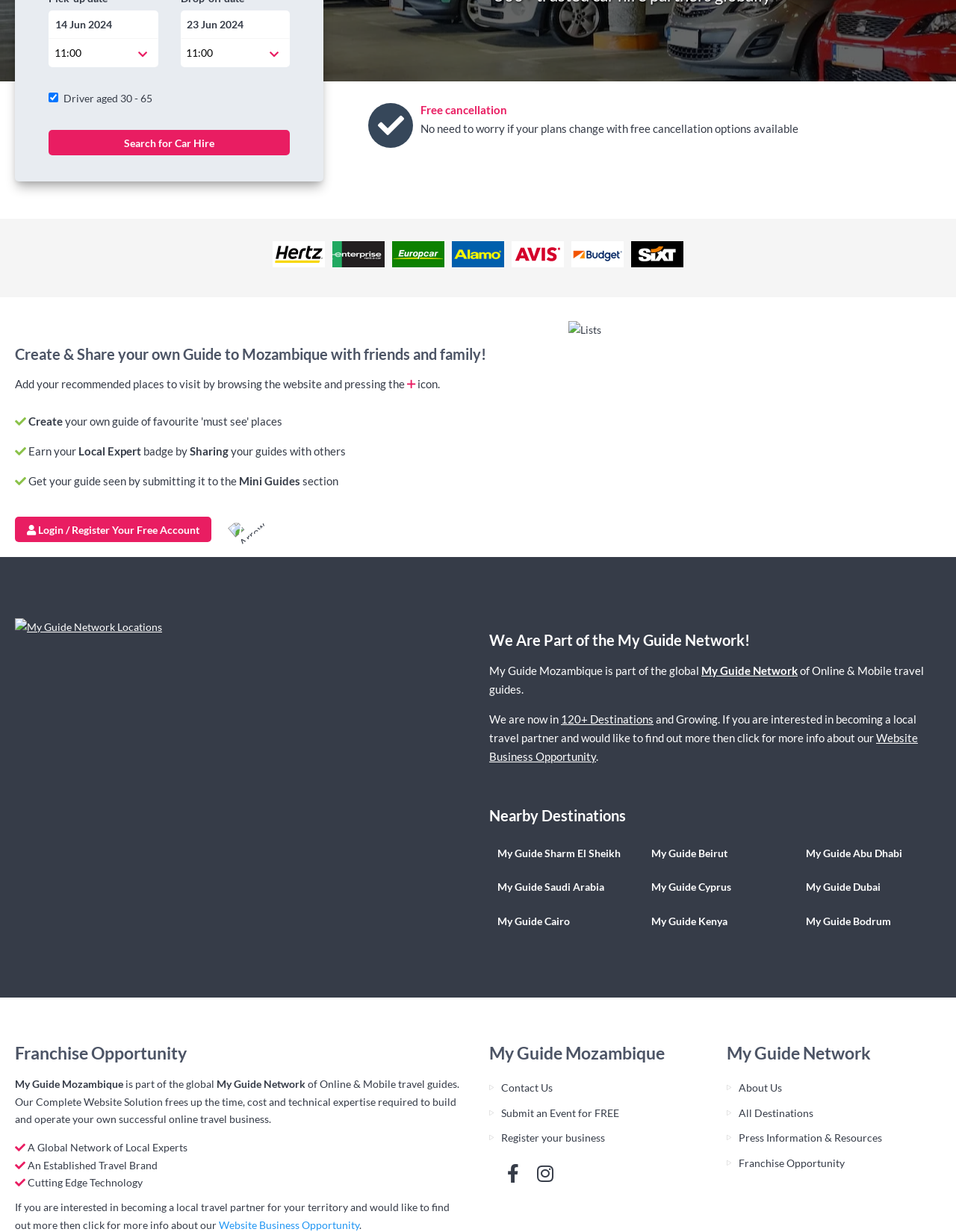Respond with a single word or phrase to the following question:
What is the benefit of free cancellation?

No need to worry if plans change